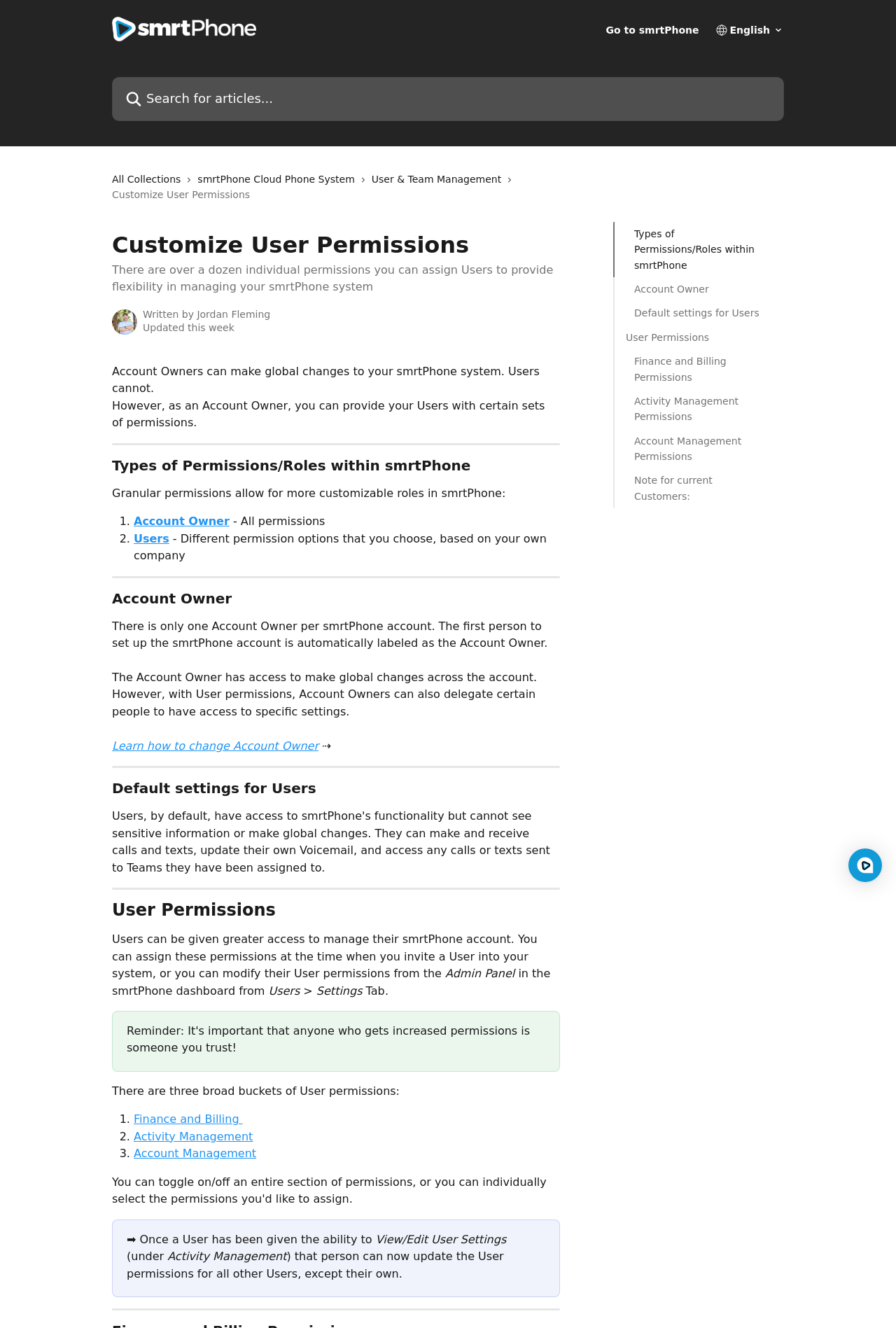Please determine the bounding box coordinates of the element to click on in order to accomplish the following task: "Learn how to change Account Owner". Ensure the coordinates are four float numbers ranging from 0 to 1, i.e., [left, top, right, bottom].

[0.125, 0.557, 0.355, 0.567]